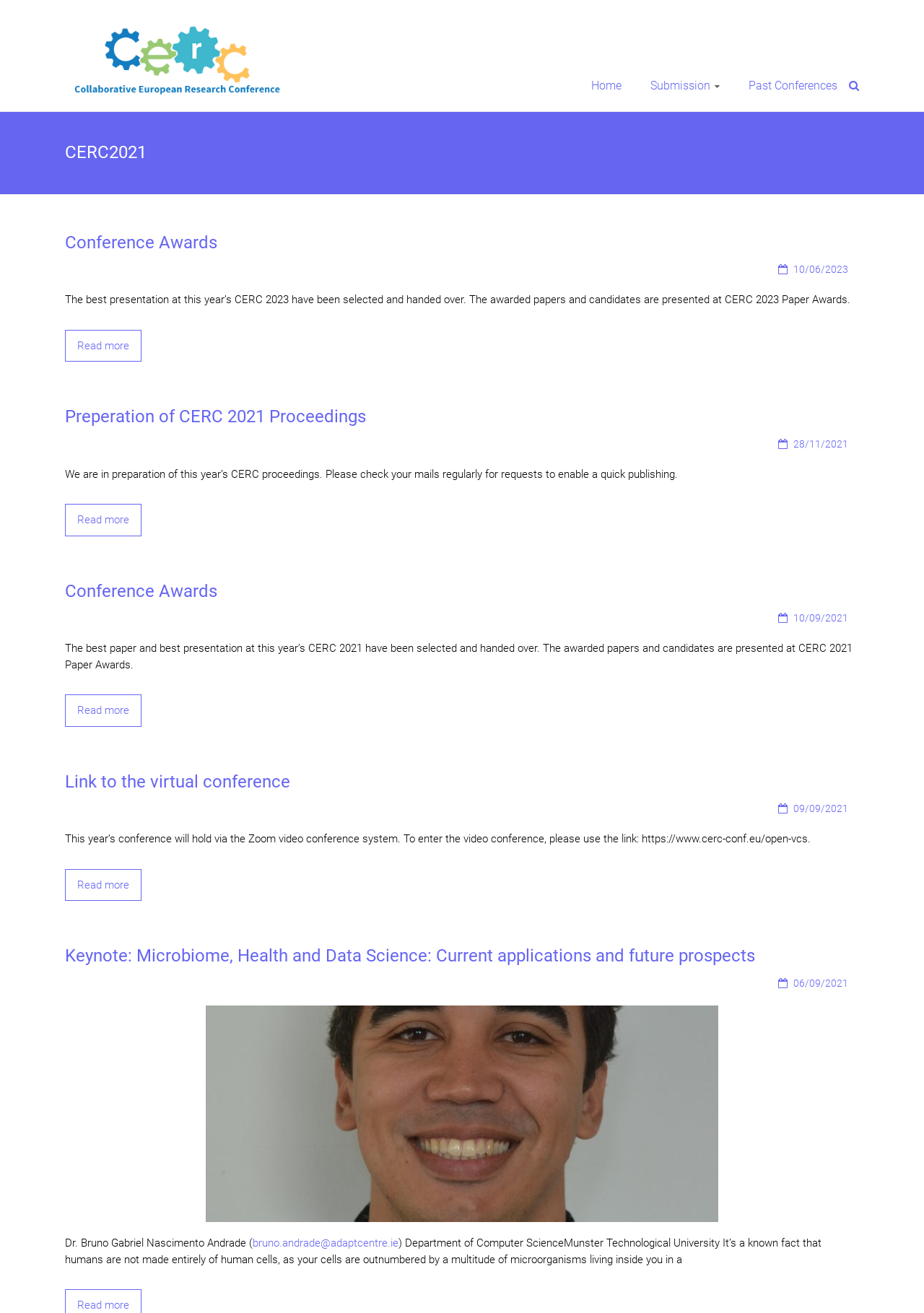Create a detailed summary of the webpage's content and design.

The webpage is about the CERC 2021 Archive and CERC 2023 conference. At the top, there is a heading "CERC 2023" with a link and an image next to it. Below this, there is a static text "Collaborative European Research Conference". 

On the top right, there are three links: "Home", "Submission", and "Past Conferences". 

Below the top section, there are four articles, each with a heading, a date, a static text, and a "Read more" link. The headings are "Conference Awards", "Preperation of CERC 2021 Proceedings", "Conference Awards", and "Link to the virtual conference". The static texts provide information about the conference awards, proceedings, and virtual conference. 

The dates are "10/06/2023", "28/11/2021", "10/09/2021", and "09/09/2021" respectively. 

At the bottom, there is a section with a heading "Keynote: Microbiome, Health and Data Science: Current applications and future prospects" with a date "06/09/2021". This section includes a figure with an image and a static text about the keynote speaker, Dr. Bruno Gabriel Nascimento Andrade.